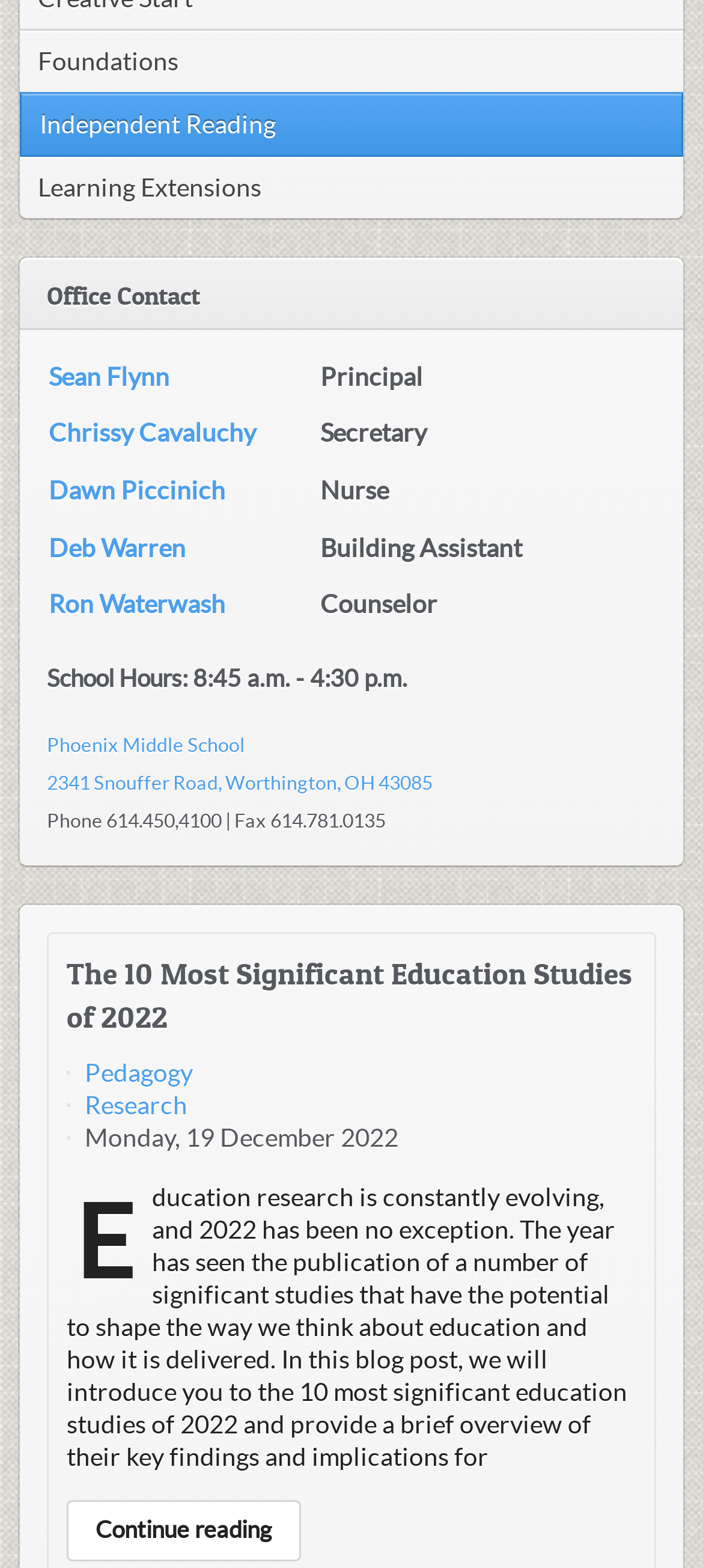Please provide a brief answer to the question using only one word or phrase: 
What is the topic of the blog post?

The 10 Most Significant Education Studies of 2022